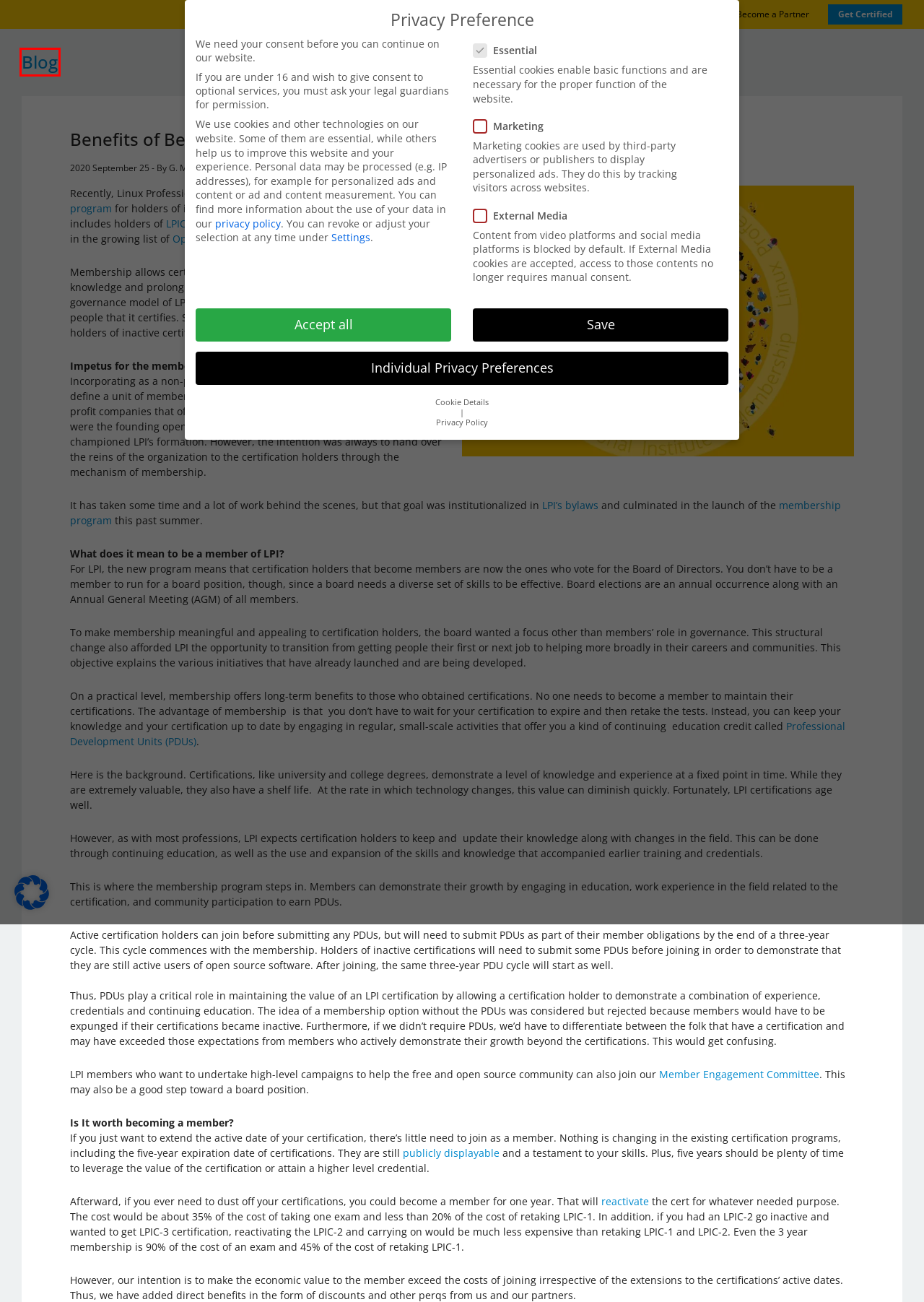Inspect the provided webpage screenshot, concentrating on the element within the red bounding box. Select the description that best represents the new webpage after you click the highlighted element. Here are the candidates:
A. Professional Development Units - Procedures and Policies - Linux Professional Institute (LPI)
B. Blog - Linux Professional Institute (LPI)
C. Linux Professional Institute
D. By-laws - Linux Professional Institute (LPI)
E. Membership Program Eligibility - Linux Professional Institute (LPI)
F. Become a Partner - Linux Professional Institute (LPI)
G. Our Certifications - Linux Professional Institute (LPI)
H. Getting started - Linux Professional Institute (LPI)

B